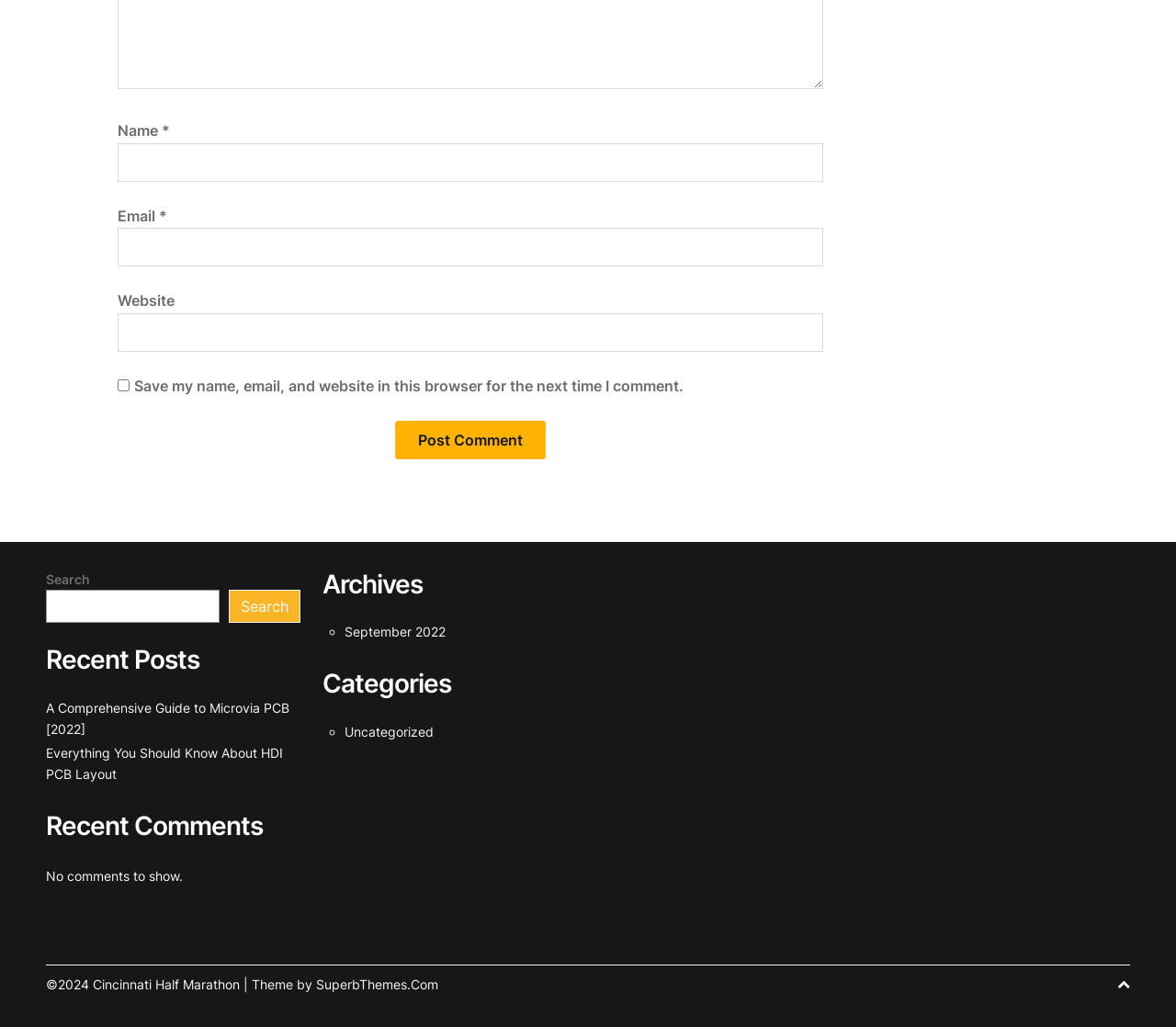Using the details from the image, please elaborate on the following question: What is the purpose of the checkbox?

The checkbox is located below the 'Website' textbox and is labeled 'Save my name, email, and website in this browser for the next time I comment.' This suggests that its purpose is to save the user's comment information for future use.